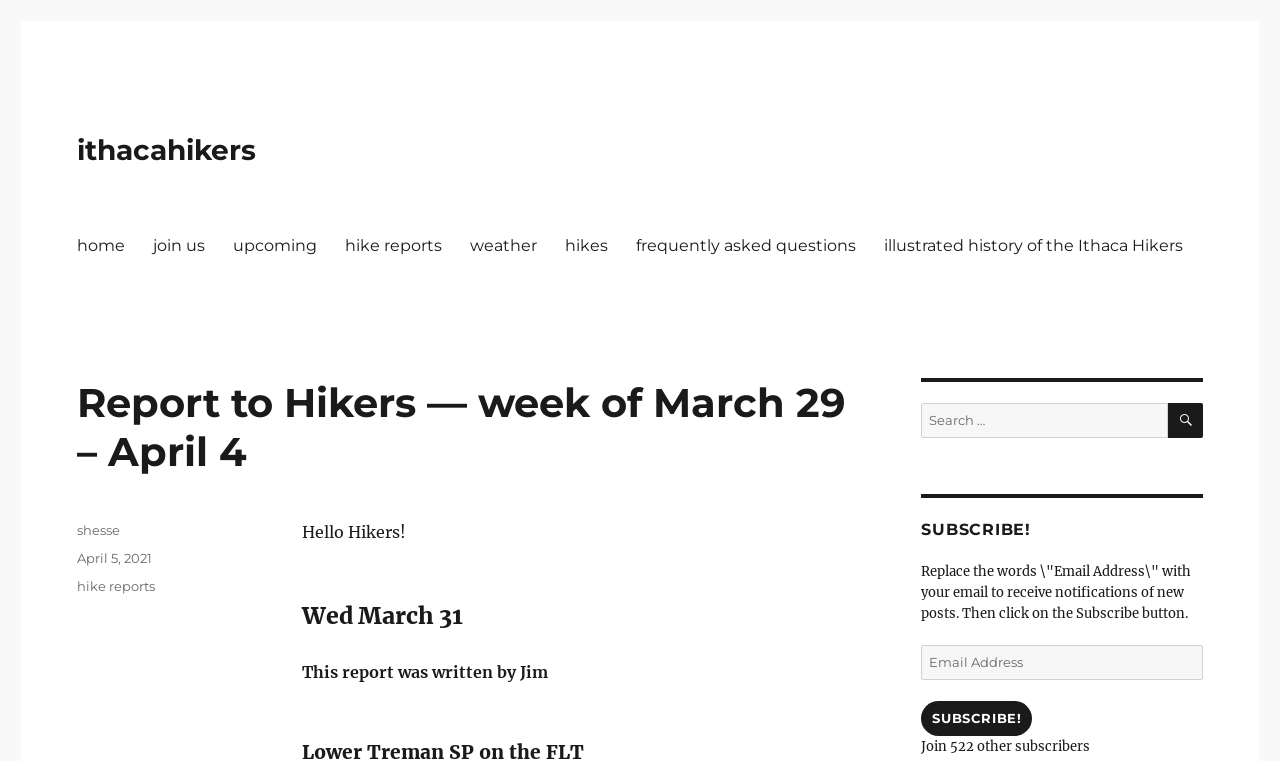Using the webpage screenshot and the element description frequently asked questions, determine the bounding box coordinates. Specify the coordinates in the format (top-left x, top-left y, bottom-right x, bottom-right y) with values ranging from 0 to 1.

[0.486, 0.294, 0.68, 0.35]